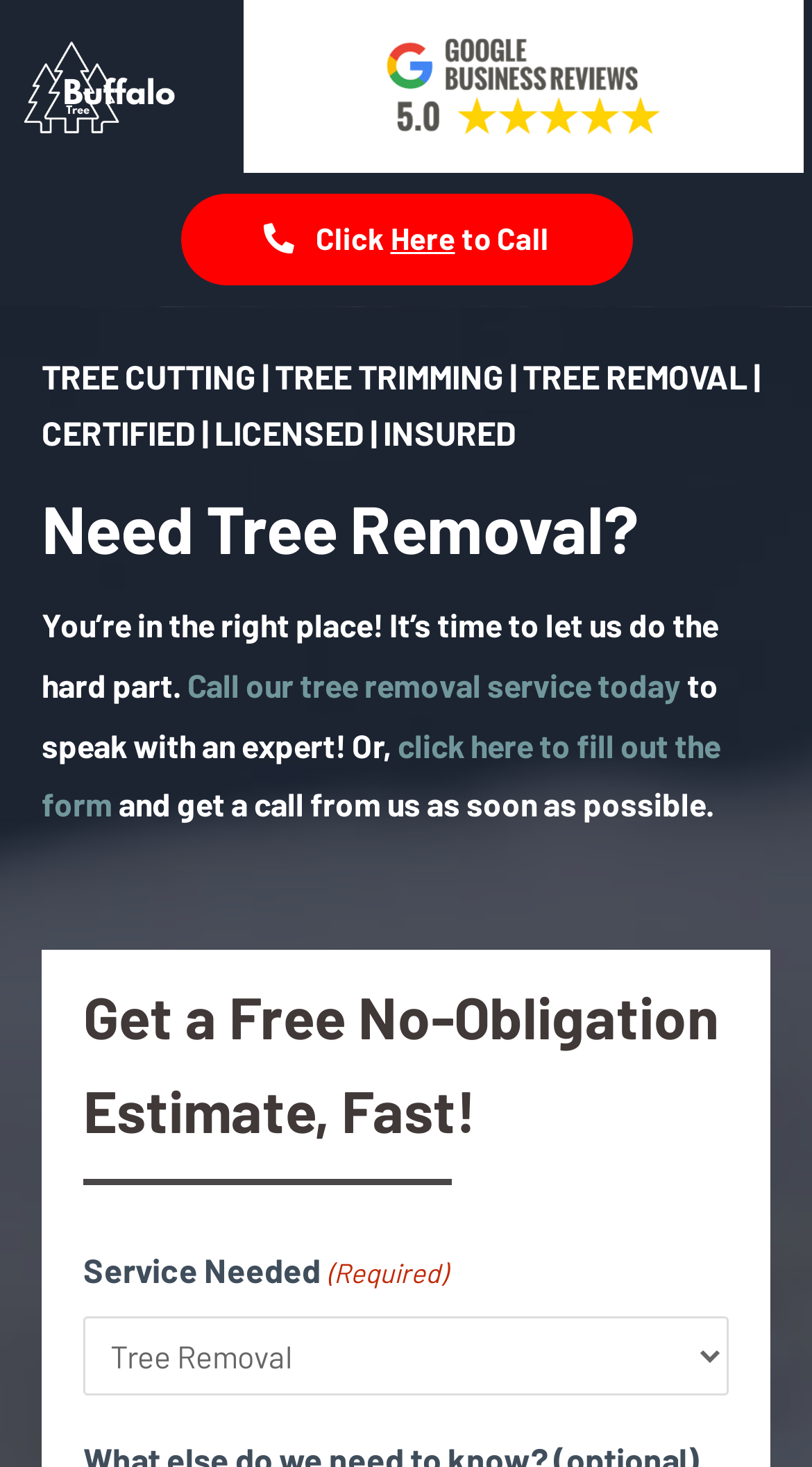What is the primary heading on this webpage?

Need Tree Removal?